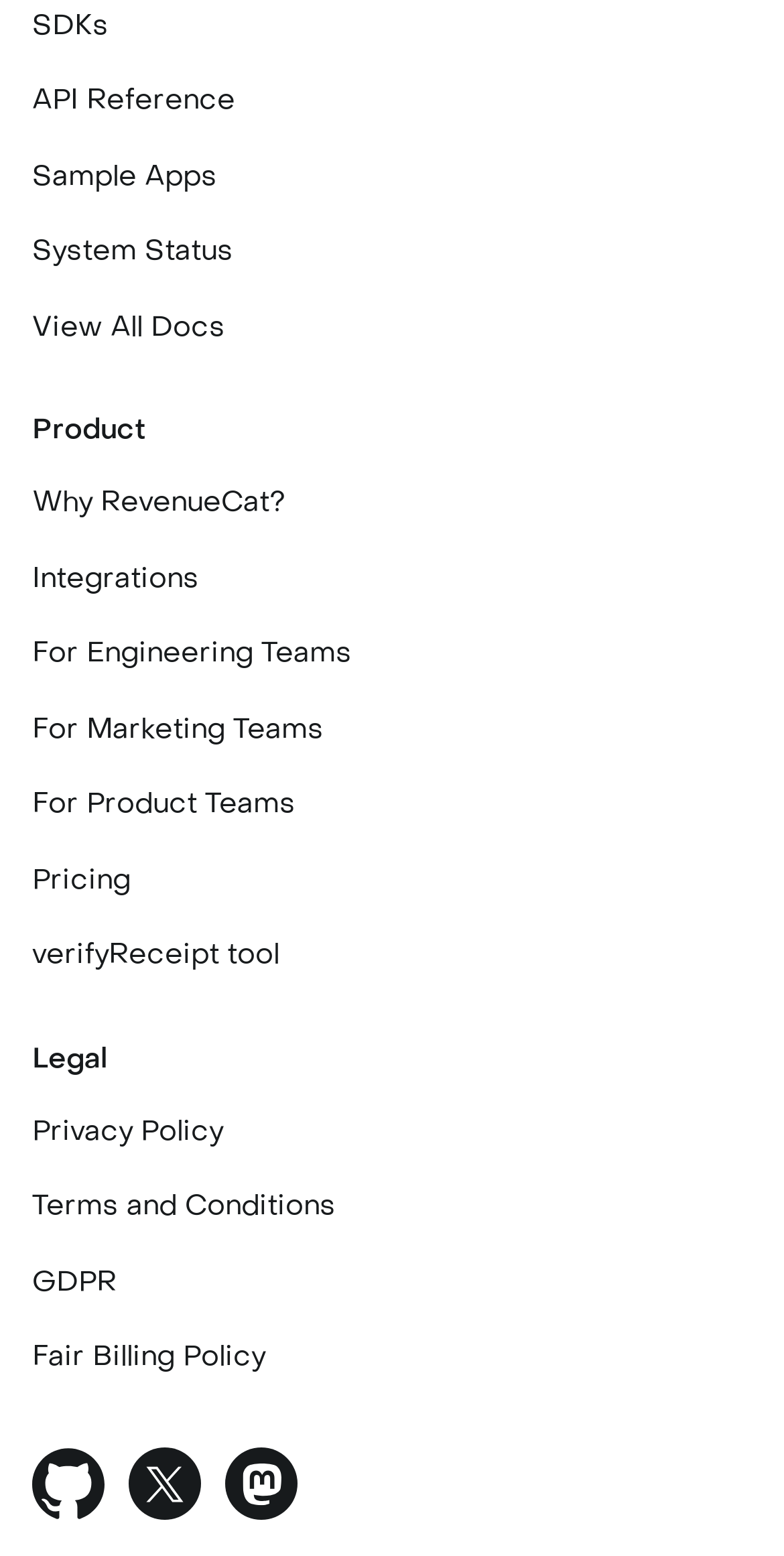Find the bounding box coordinates of the clickable area required to complete the following action: "Read Privacy Policy".

[0.041, 0.705, 0.285, 0.748]